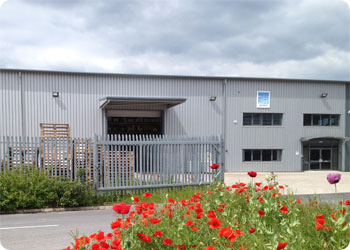Give a concise answer using only one word or phrase for this question:
What is the significance of the poppies in the foreground?

Adding a touch of color